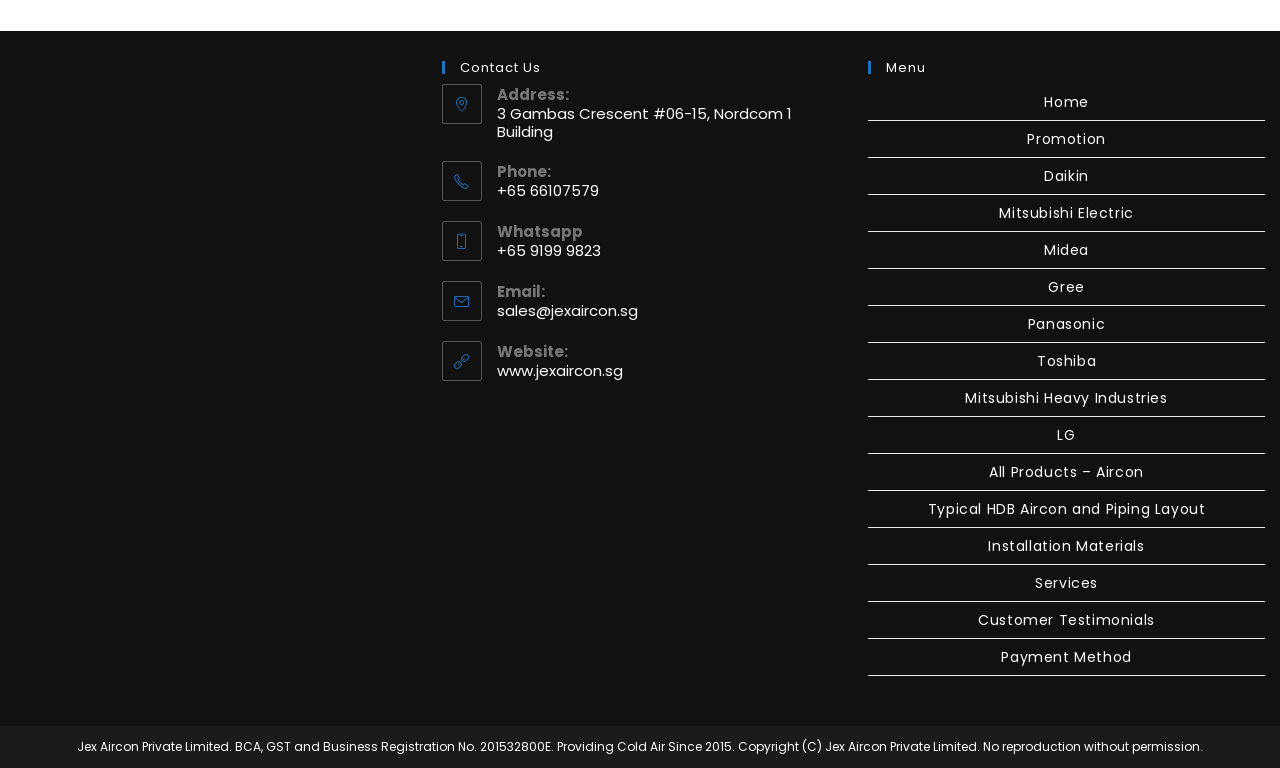Determine the bounding box coordinates of the element that should be clicked to execute the following command: "Click Website link".

[0.388, 0.469, 0.486, 0.497]